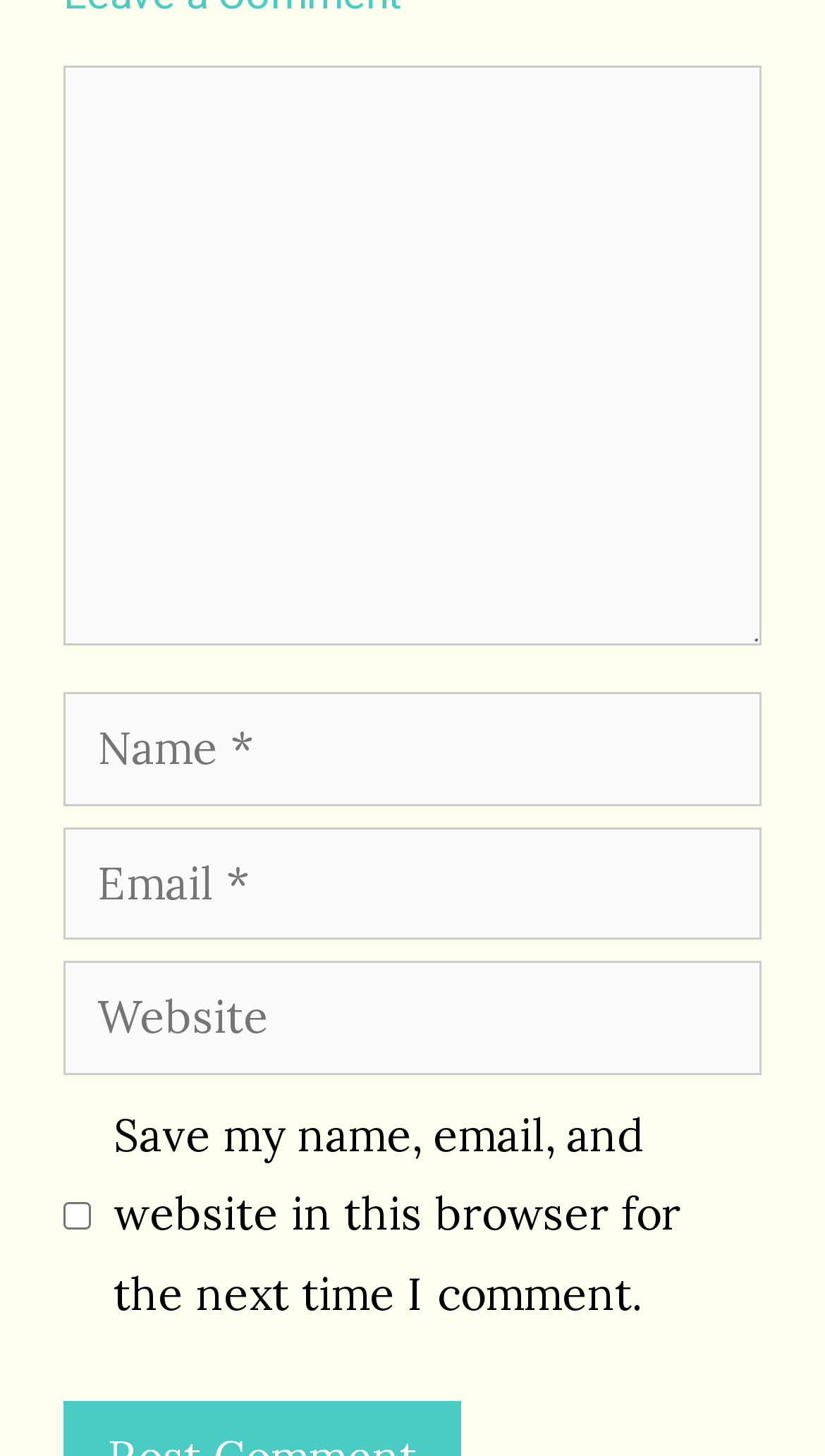Locate and provide the bounding box coordinates for the HTML element that matches this description: "parent_node: Comment name="comment"".

[0.077, 0.045, 0.923, 0.444]